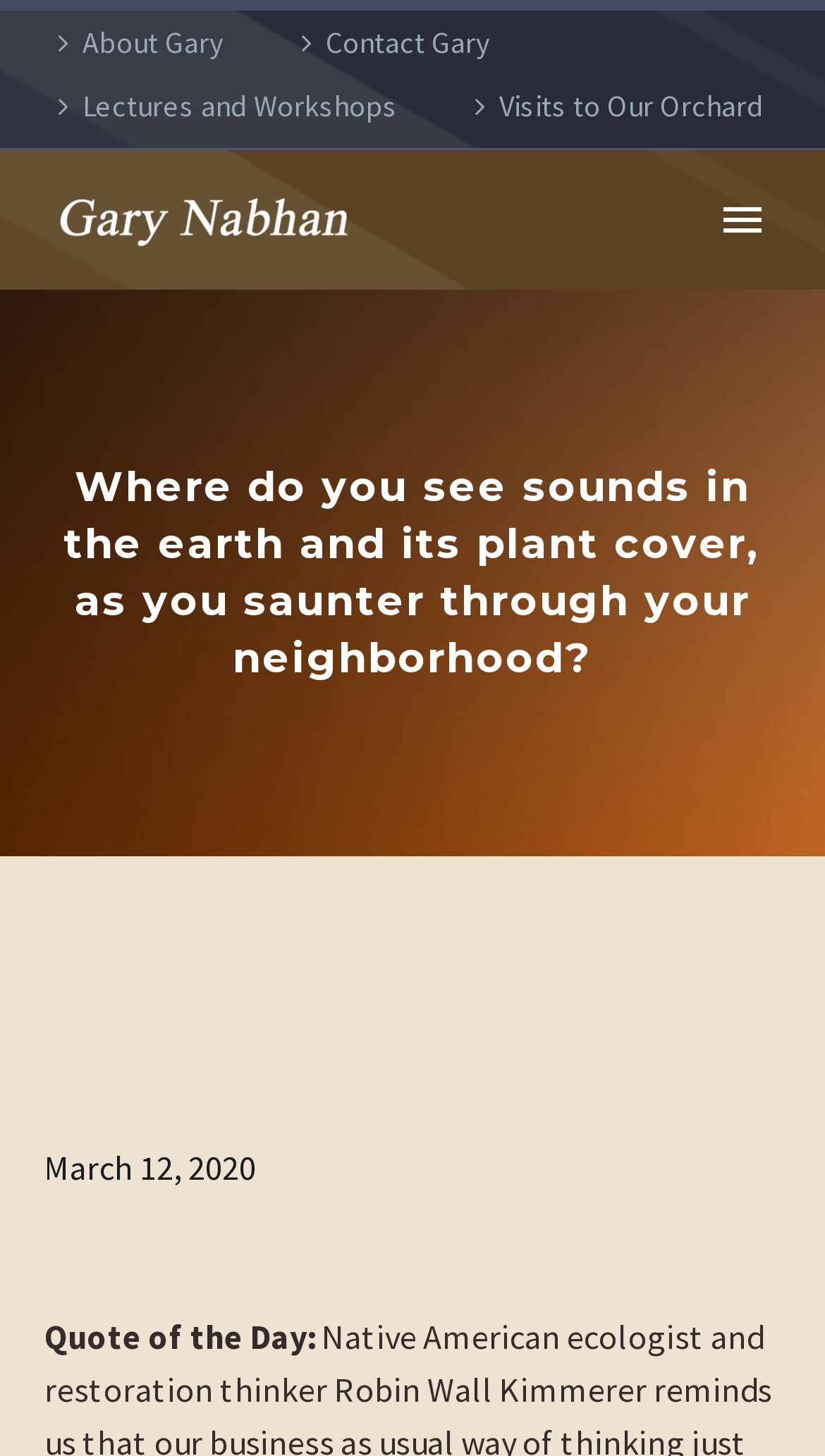What is the quote of the day about?
Please provide a detailed and comprehensive answer to the question.

The webpage mentions 'Quote of the Day:' but does not provide the actual quote, so it is not possible to determine what the quote of the day is about.